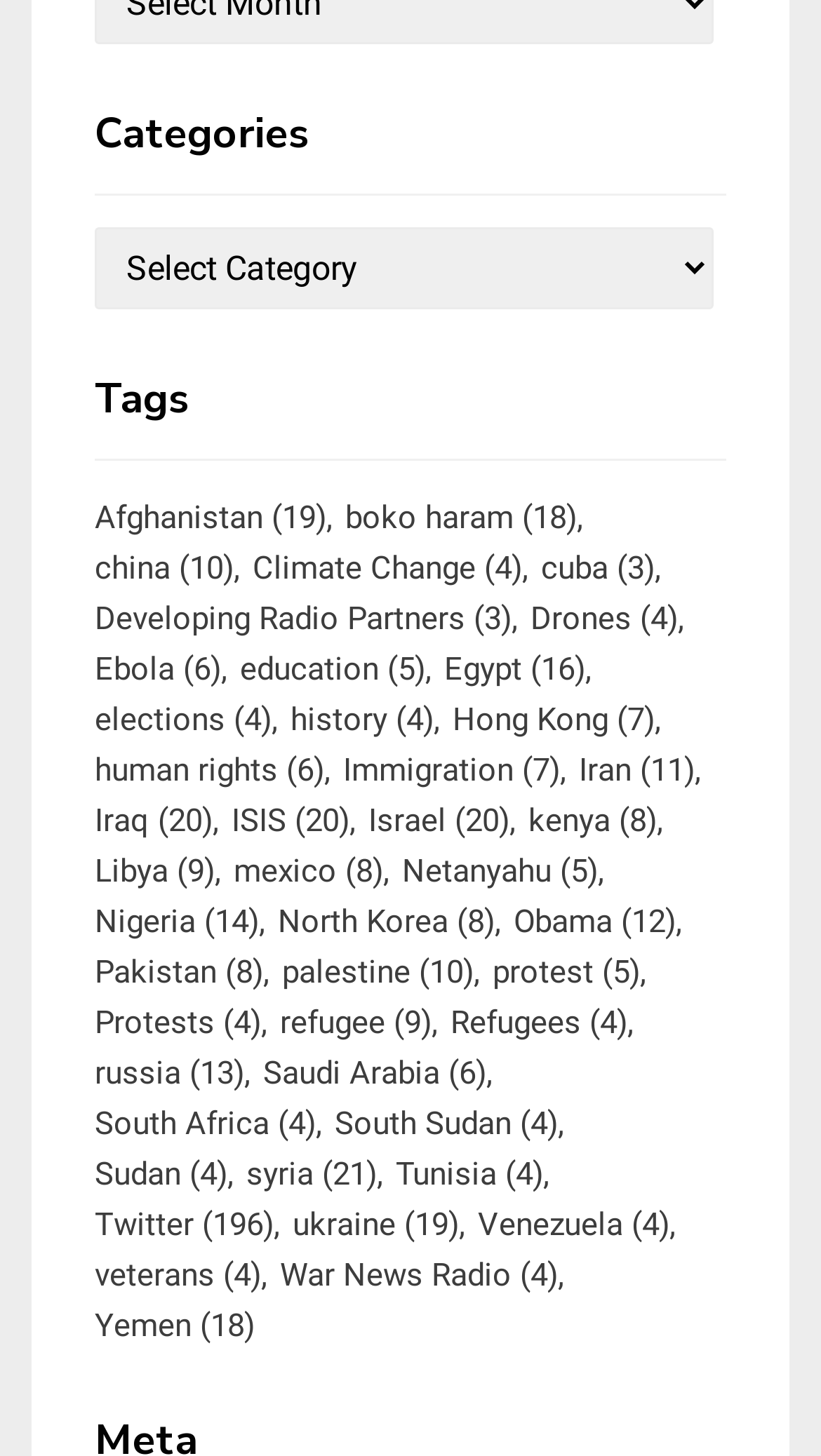Please answer the following question using a single word or phrase: How many items are in the 'Afghanistan' category?

19